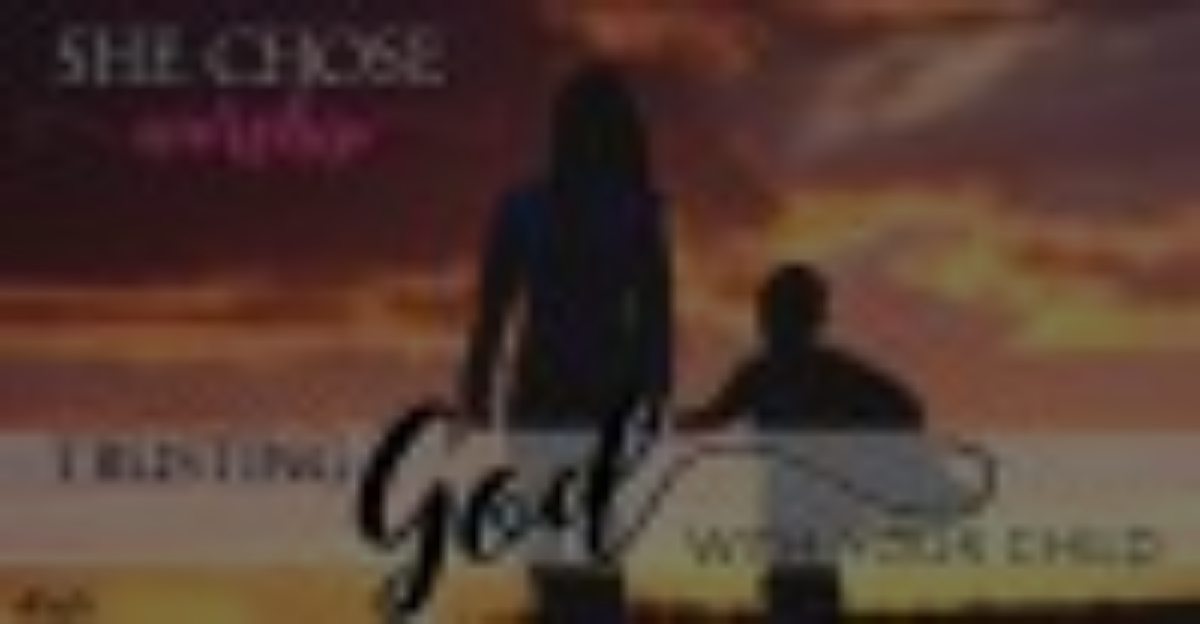Using the details in the image, give a detailed response to the question below:
What is the theme of the text overlay?

The text overlay reads 'SHE CHOSE worship: TRUSTING God WITH YOUR CHILD', which explicitly conveys the themes of faith, trust, and parental guidance, highlighting the importance of spirituality in nurturing a child.